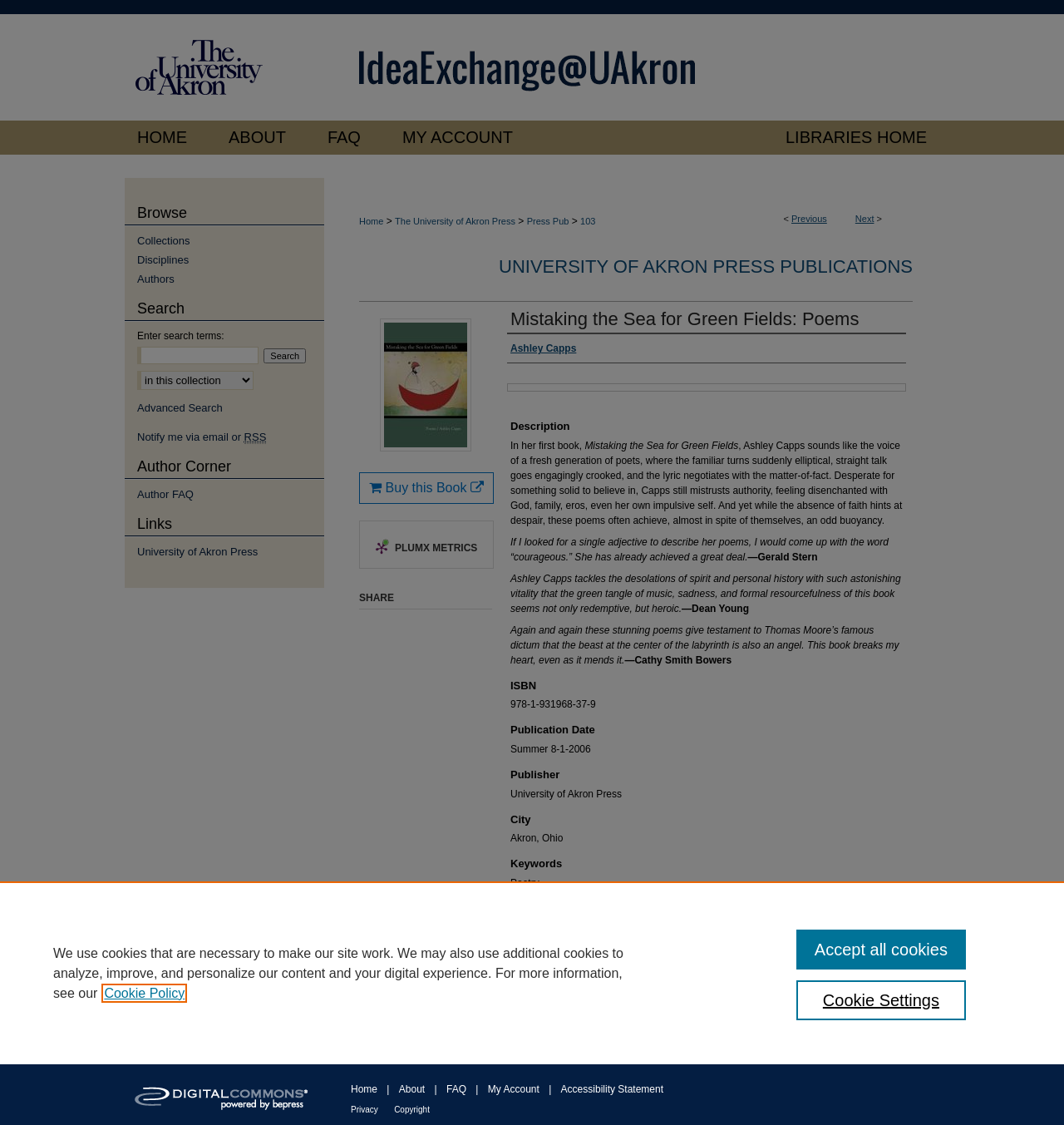Determine the bounding box coordinates for the clickable element required to fulfill the instruction: "Search for publications". Provide the coordinates as four float numbers between 0 and 1, i.e., [left, top, right, bottom].

[0.129, 0.308, 0.243, 0.324]